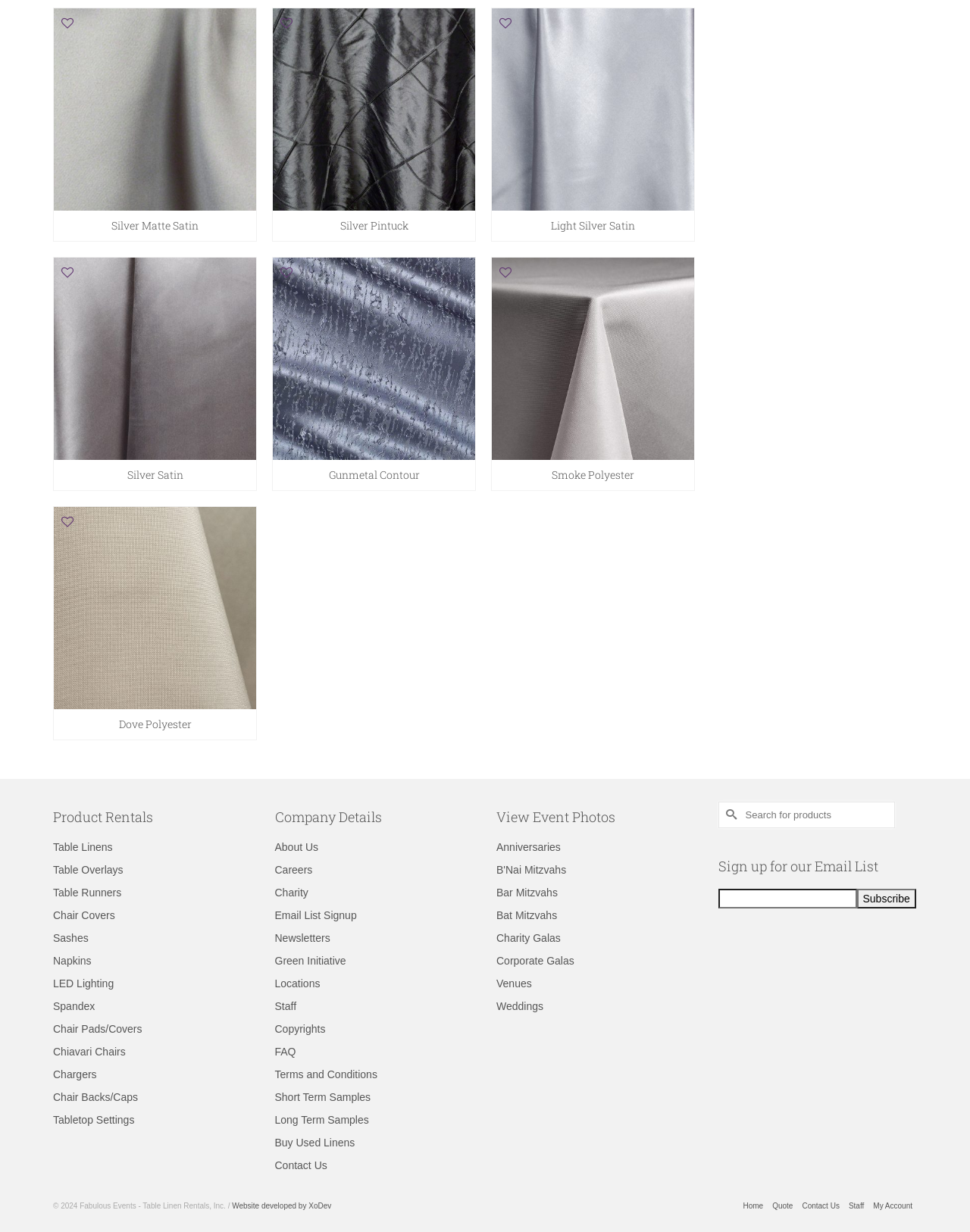Provide a short answer using a single word or phrase for the following question: 
What is the purpose of the 'Email List Signup' link?

To sign up for newsletters